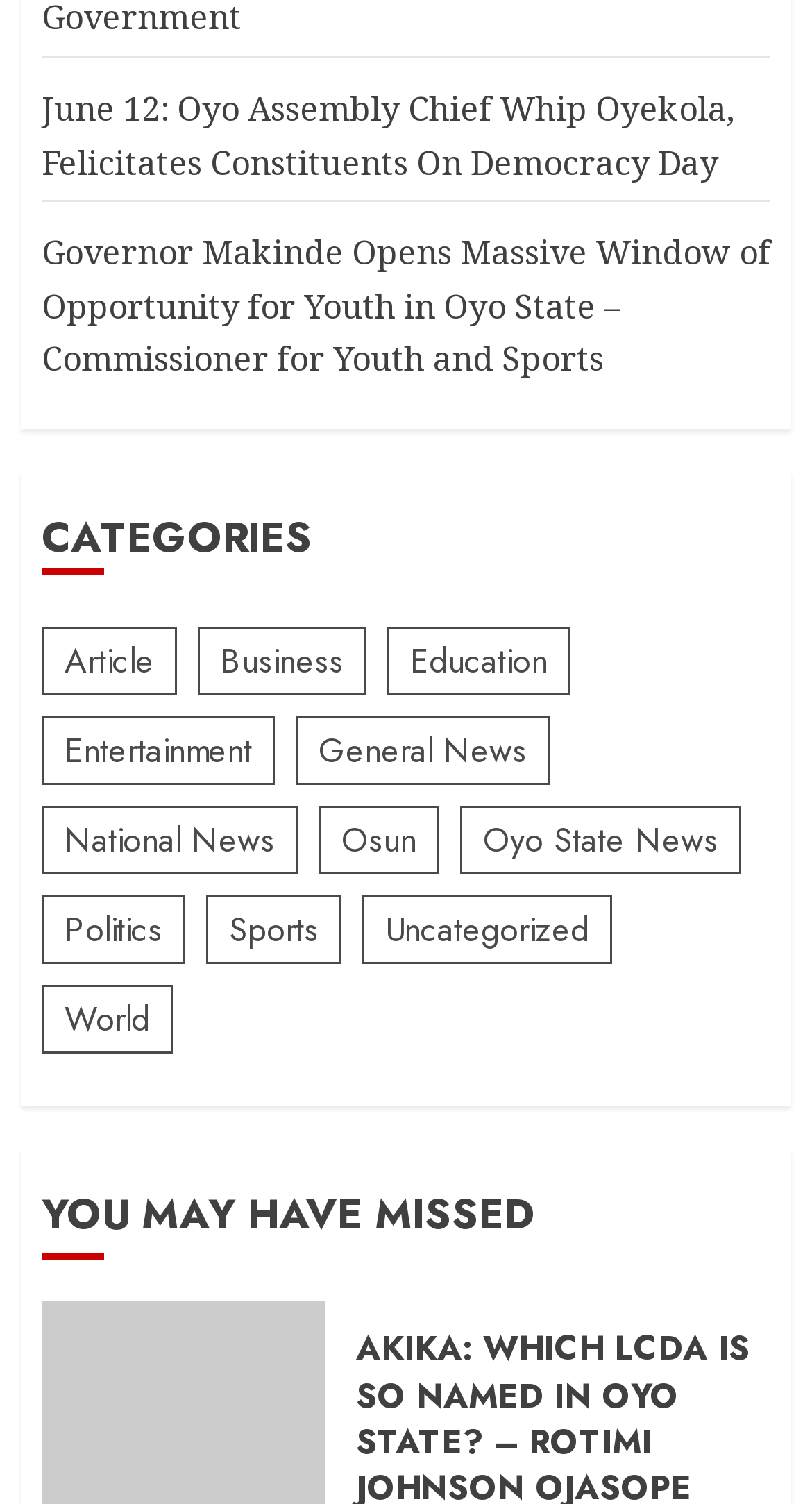Answer the question below using just one word or a short phrase: 
What type of news categories are available on this webpage?

Multiple categories